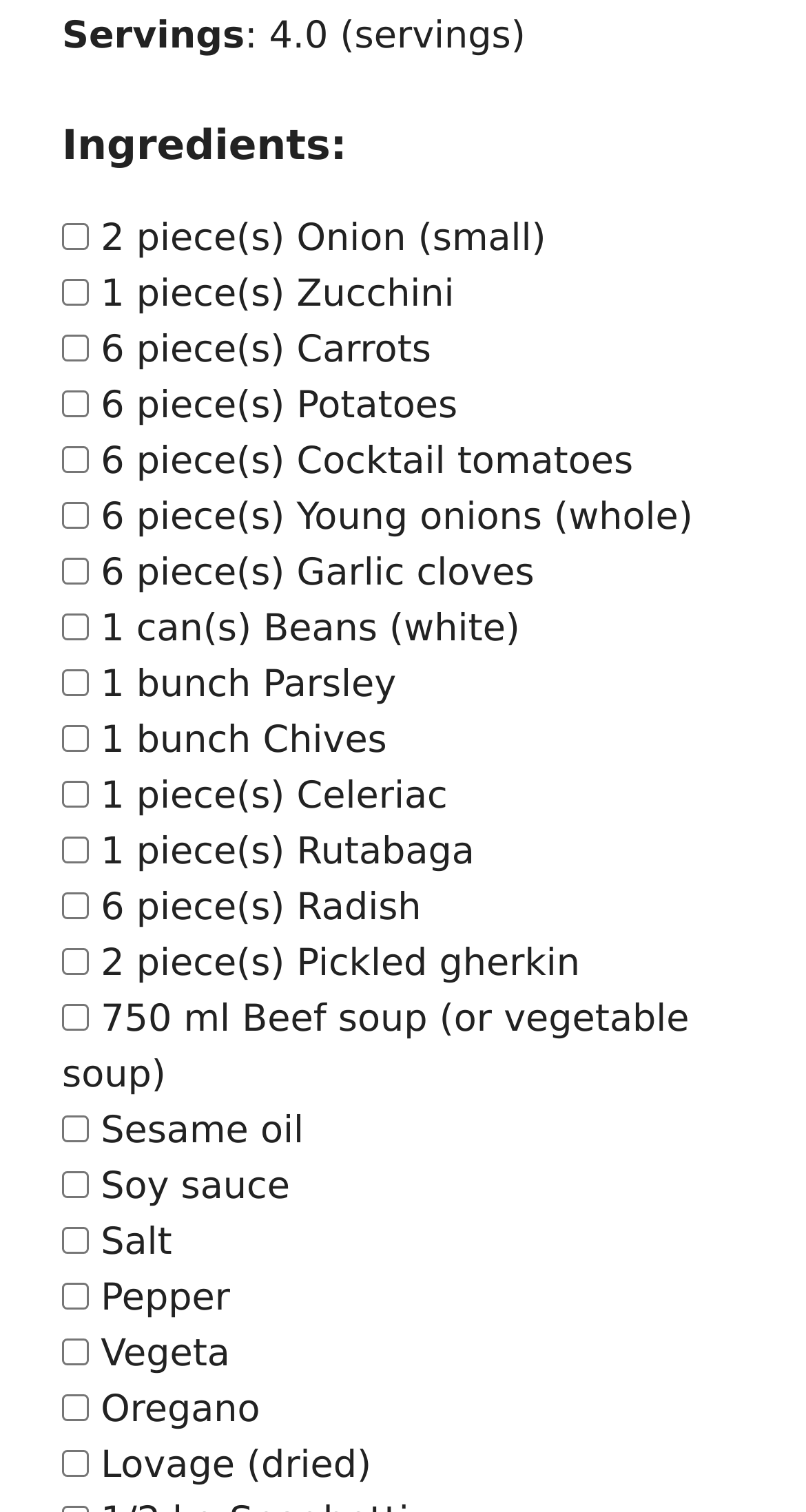Is there a soup ingredient?
Answer the question with just one word or phrase using the image.

Yes